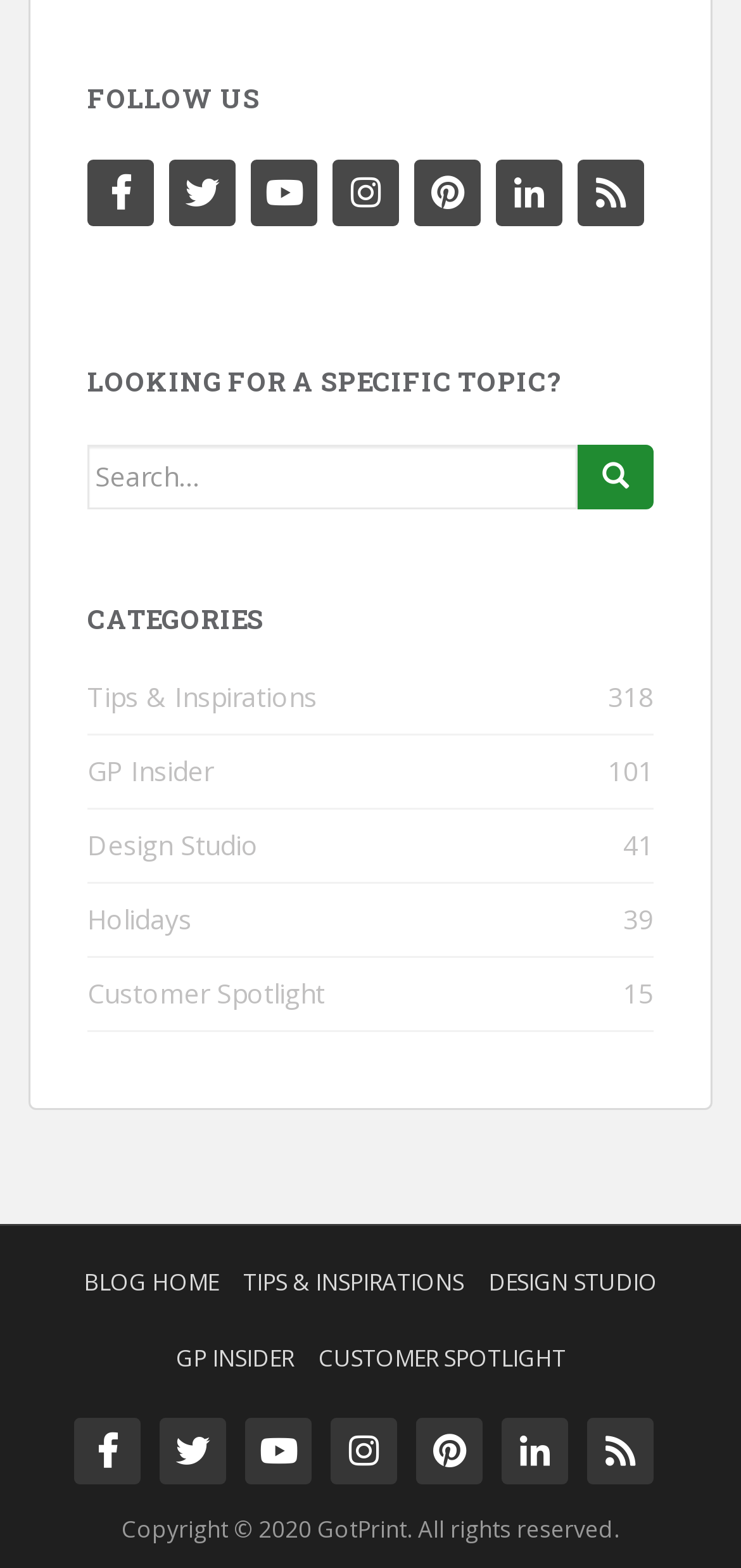Please identify the bounding box coordinates of the clickable area that will allow you to execute the instruction: "Follow us on Facebook".

[0.118, 0.102, 0.208, 0.144]